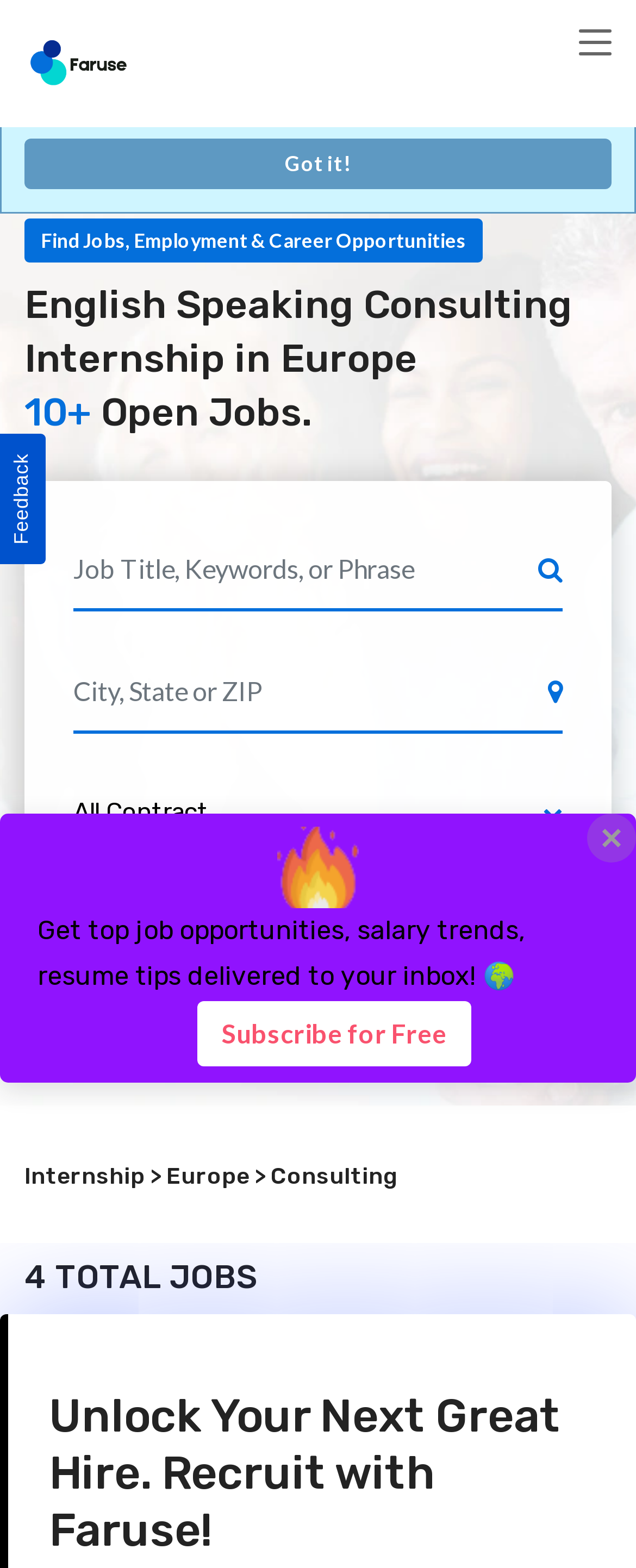Specify the bounding box coordinates of the area that needs to be clicked to achieve the following instruction: "Filter by job title".

[0.115, 0.338, 0.849, 0.39]